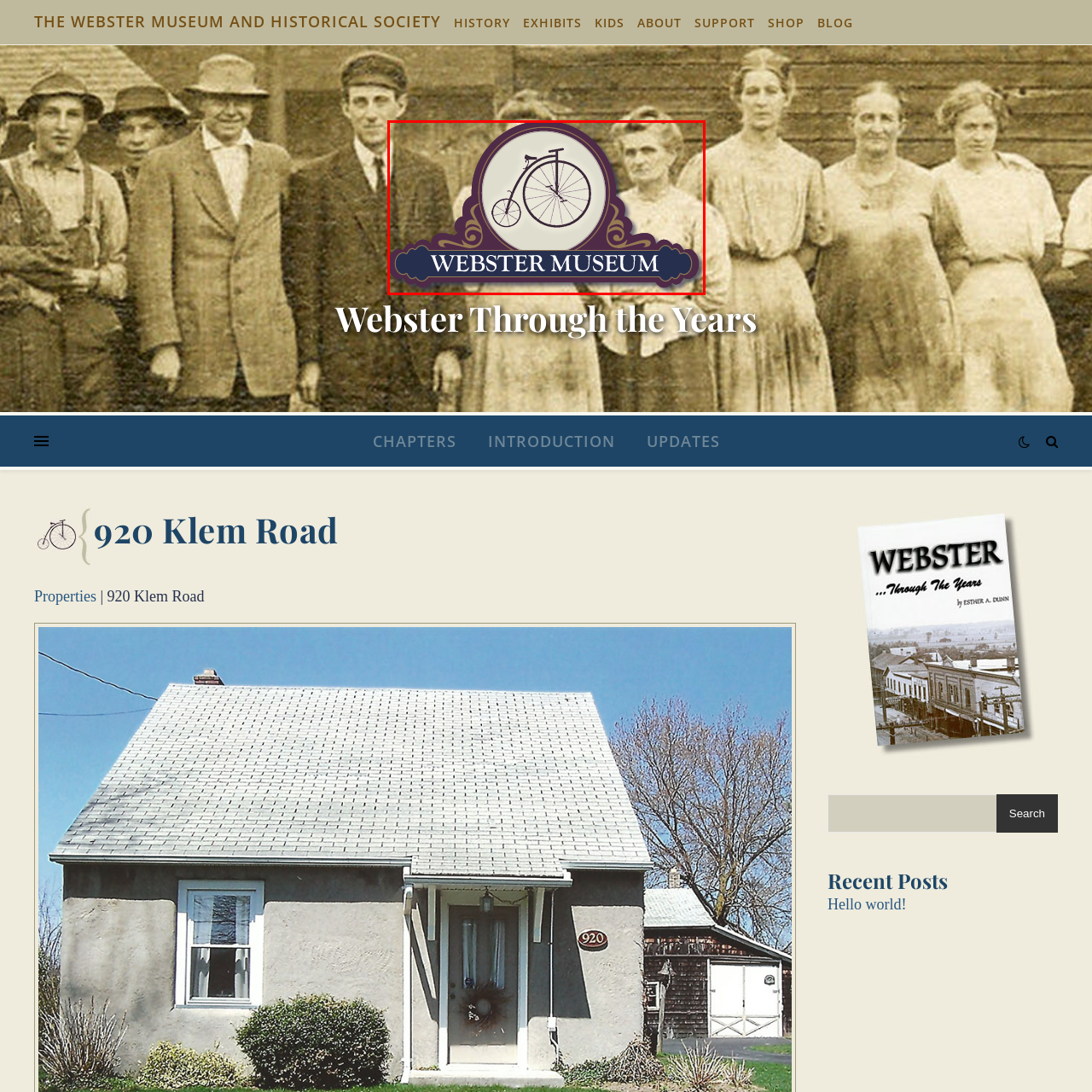Offer a comprehensive description of the image enclosed by the red box.

This image showcases the logo of the Webster Museum, prominently featuring an iconic penny-farthing bicycle at its center. The design combines historical elements with stylish typography, presenting the museum's name, "WEBSTER MUSEUM," boldly underneath the bicycle illustration. The muted color palette, with rich dark hues and soft contrasts, evokes a sense of nostalgia, reflecting the museum's commitment to preserving and celebrating local history. Behind the logo, the faded backdrop hints at a historical context, likely representing the museum's focus on the heritage and stories of Webster over the years. This visual captures the essence of the museum's dedication to educating and engaging the community through exhibits and historical narratives.